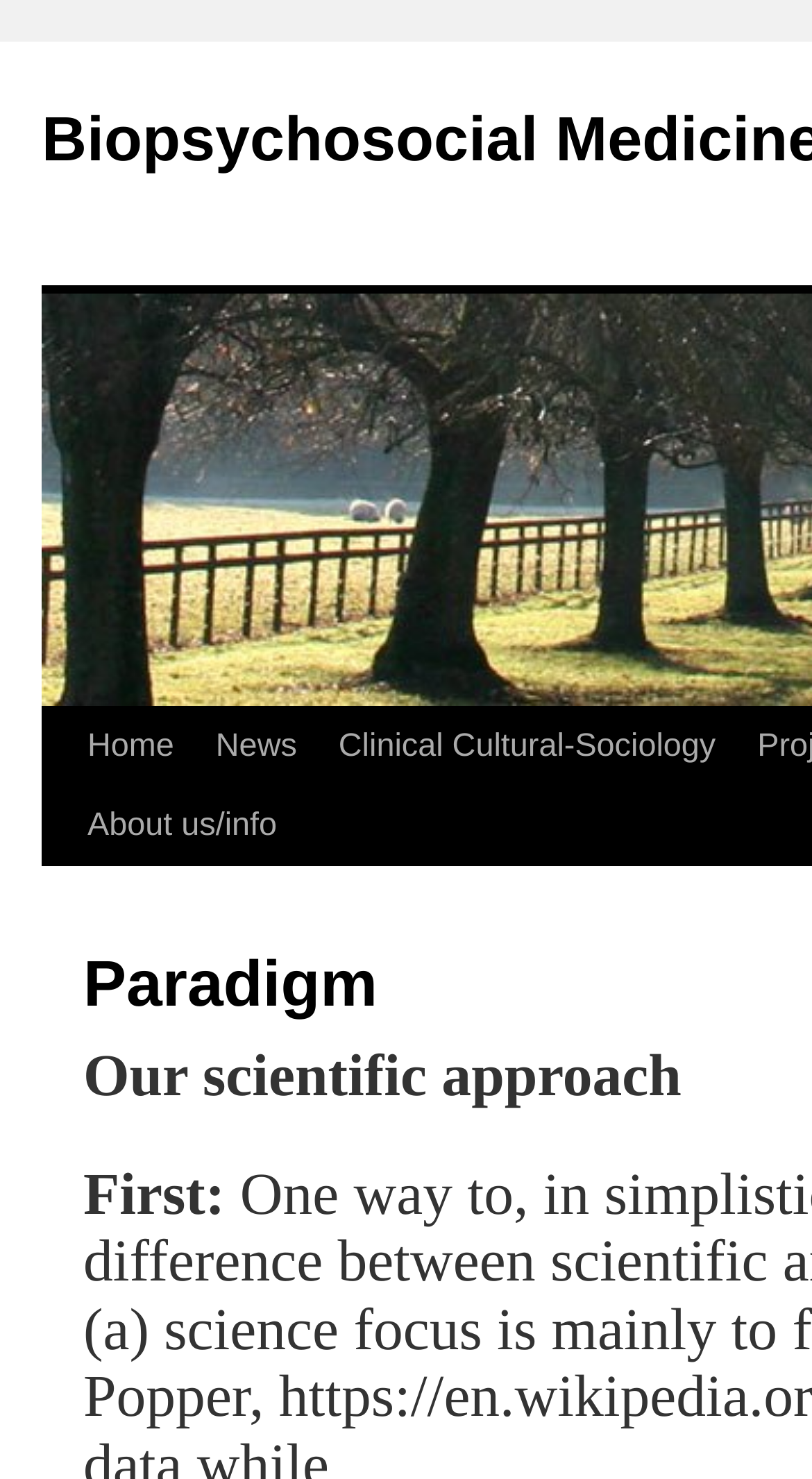Please determine the bounding box coordinates for the element with the description: "Clinical Cultural-Sociology".

[0.357, 0.479, 0.795, 0.586]